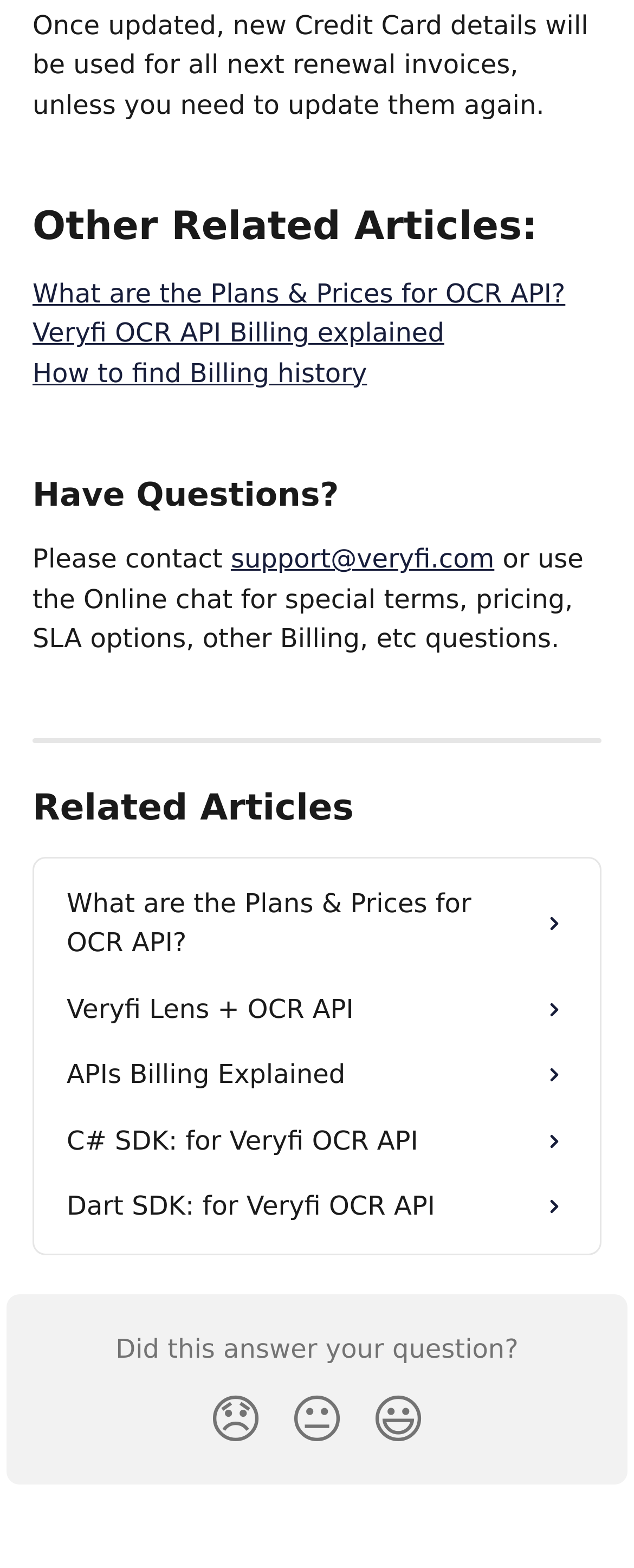Specify the bounding box coordinates of the area that needs to be clicked to achieve the following instruction: "Click on 'How to find Billing history'".

[0.051, 0.228, 0.579, 0.248]